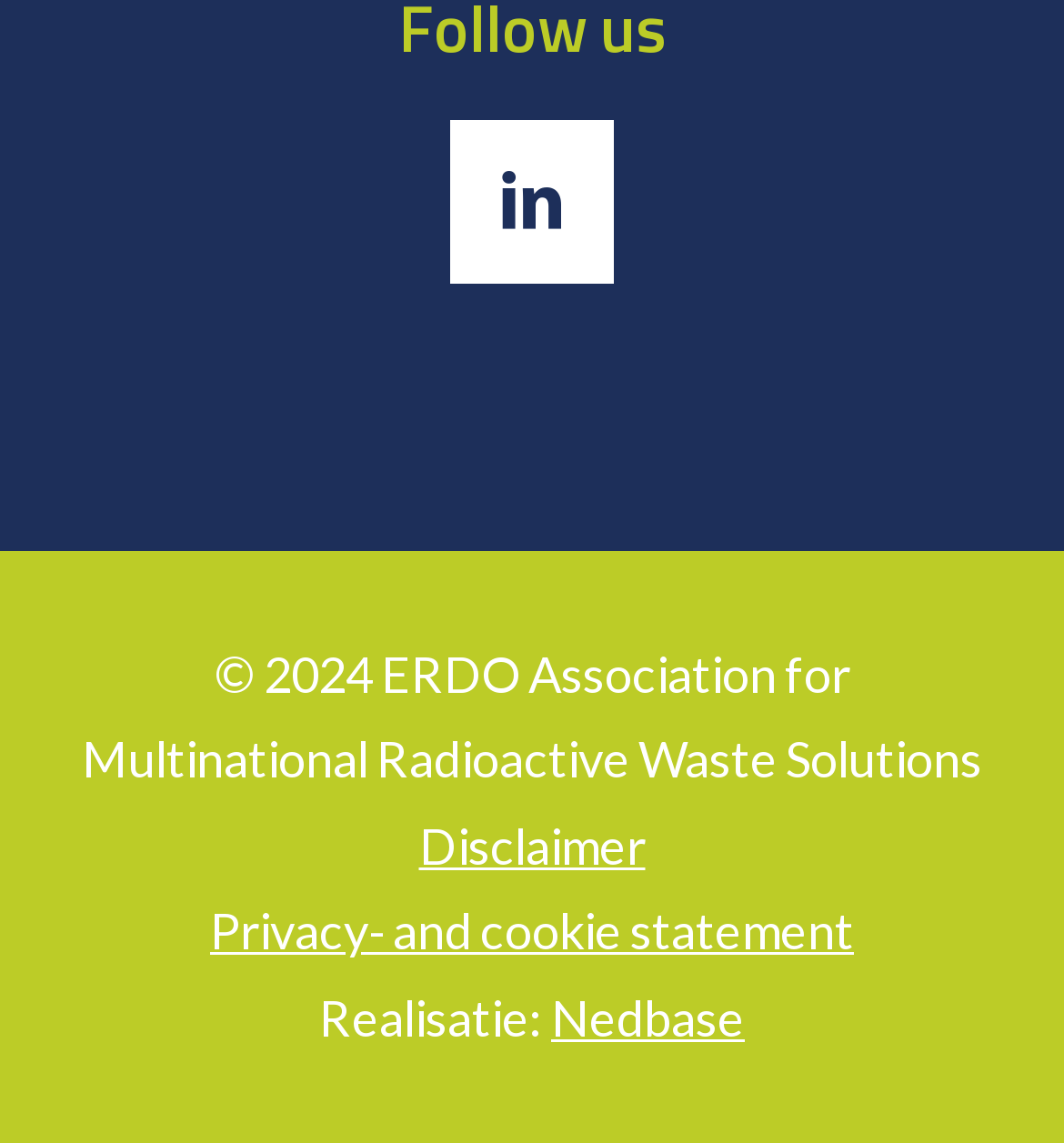Determine the bounding box coordinates of the UI element described by: "aria-label="Naar linkedin"".

[0.423, 0.105, 0.577, 0.248]